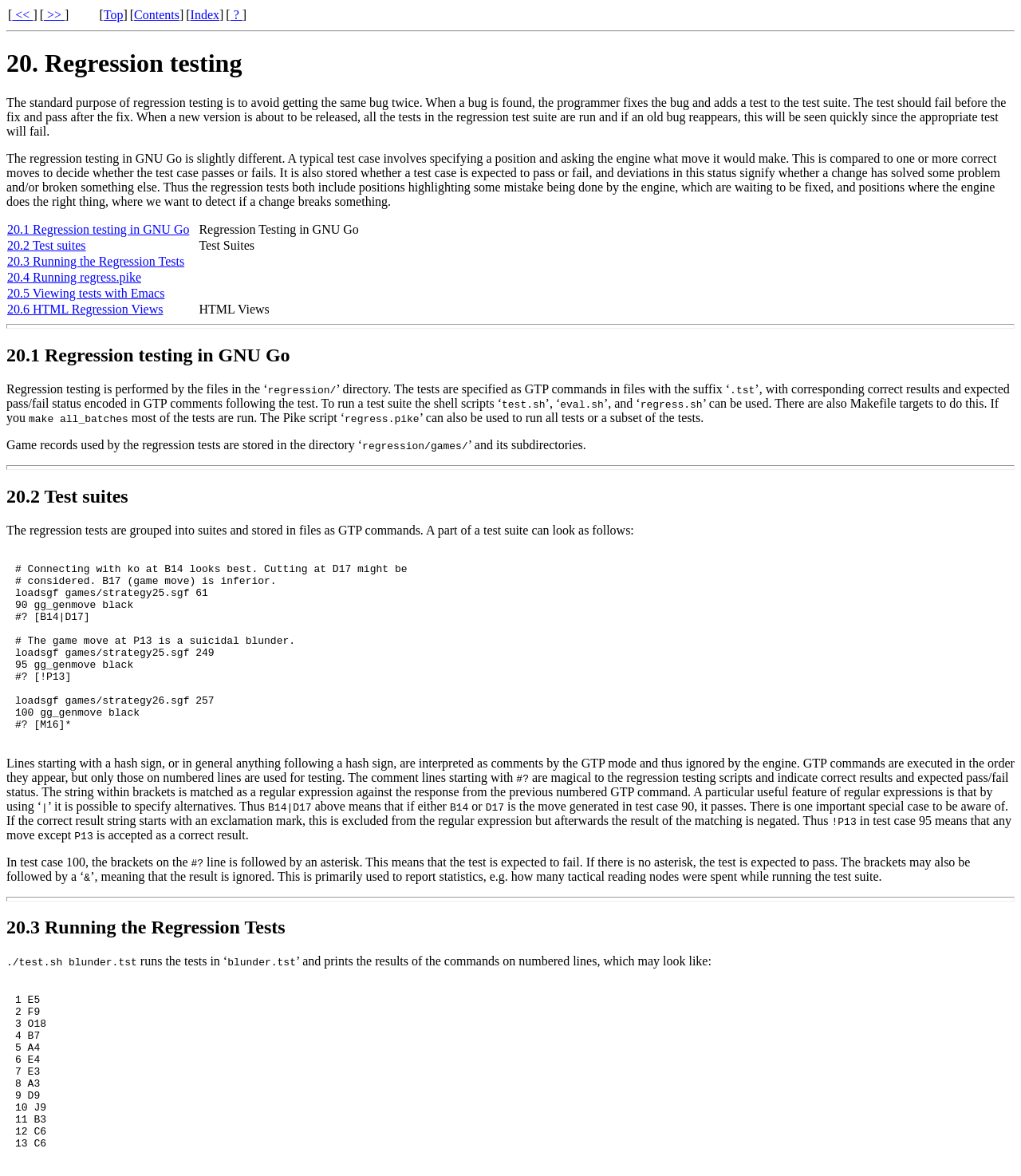Please find the bounding box coordinates of the element that must be clicked to perform the given instruction: "go to 20.2 Test suites". The coordinates should be four float numbers from 0 to 1, i.e., [left, top, right, bottom].

[0.007, 0.203, 0.084, 0.214]